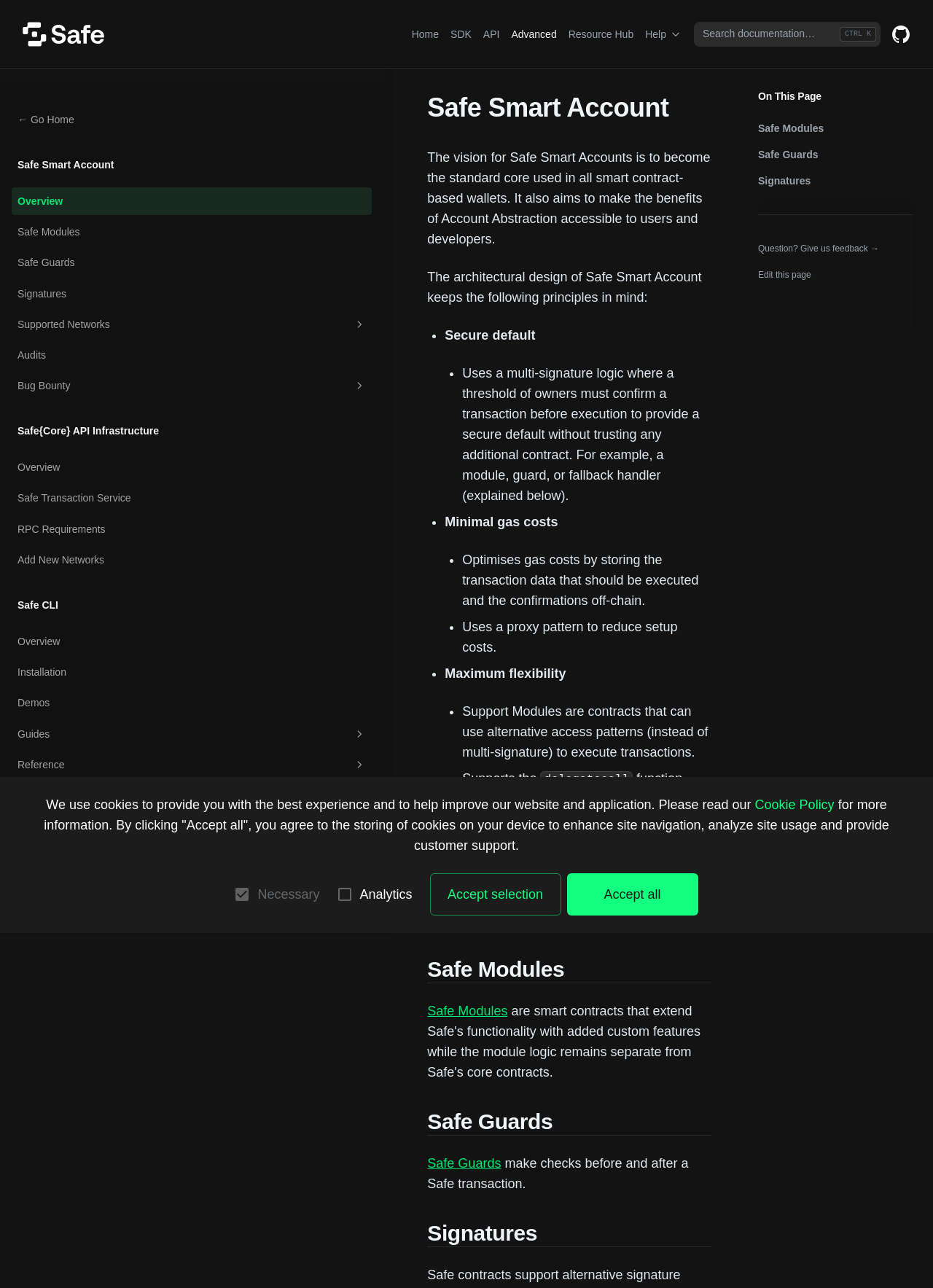Please extract the title of the webpage.

Safe Smart Account